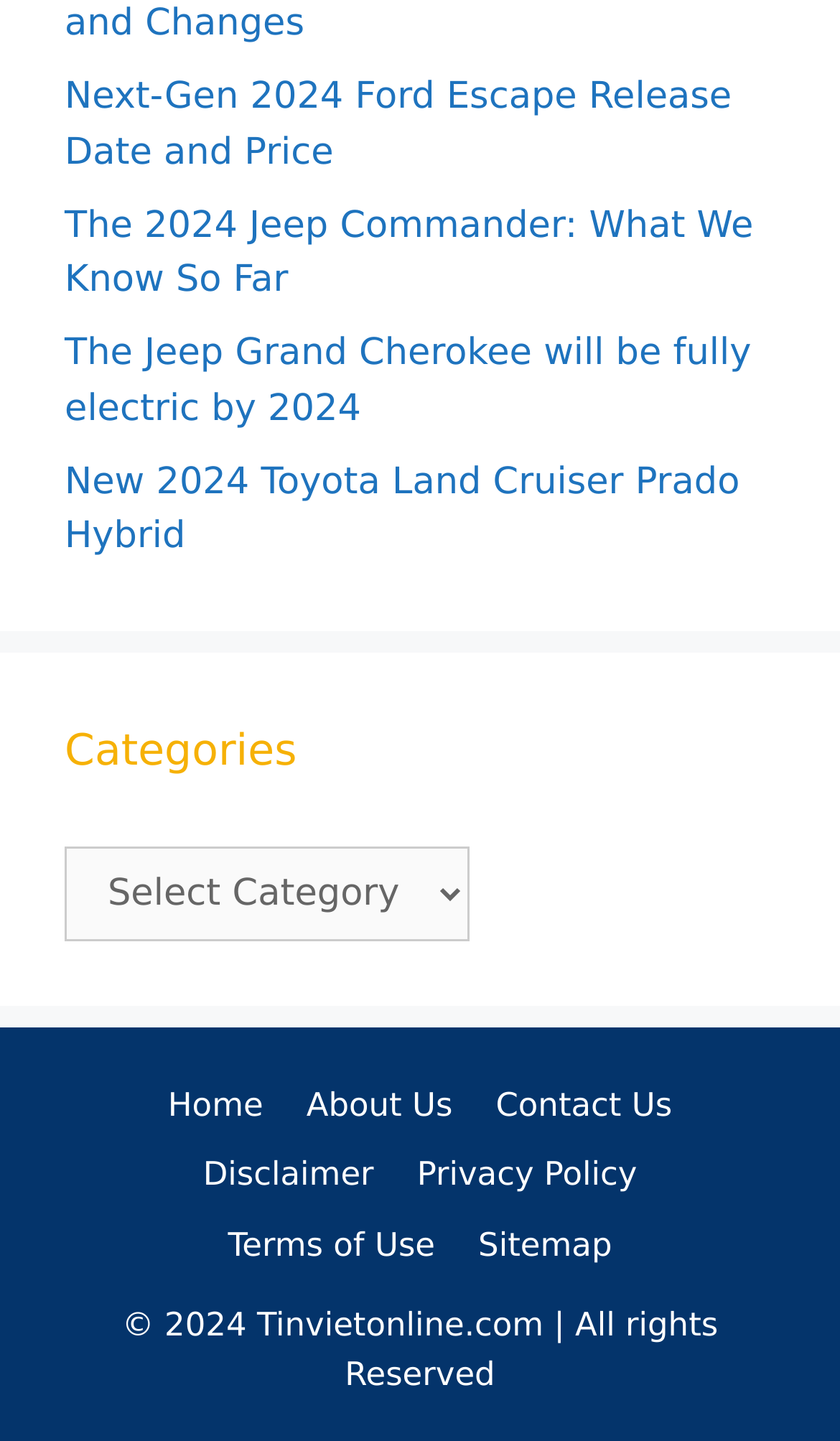Determine the bounding box coordinates for the region that must be clicked to execute the following instruction: "View the 2024 Ford Escape release date and price".

[0.077, 0.053, 0.871, 0.121]